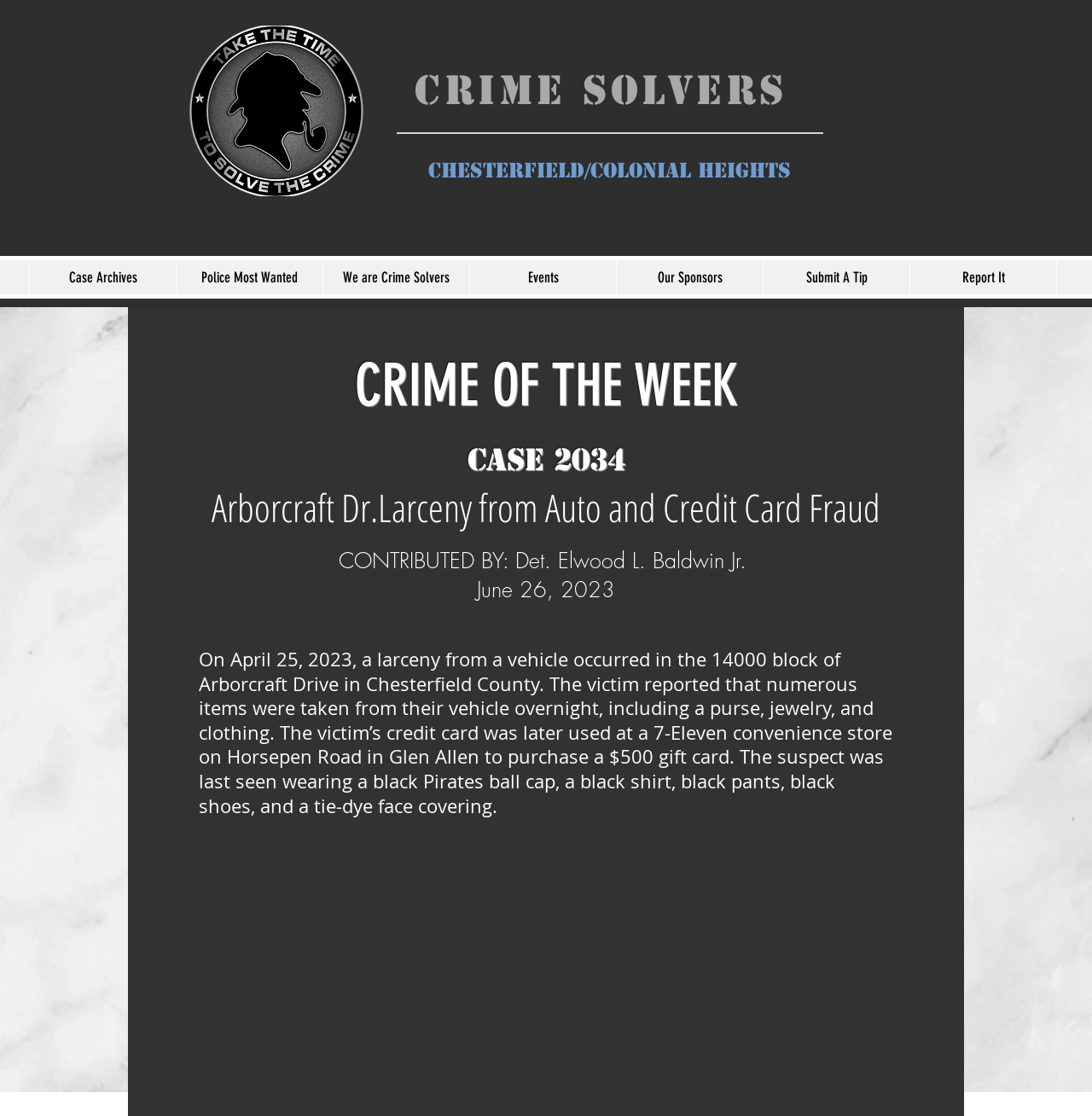What was stolen from the vehicle?
Answer the question using a single word or phrase, according to the image.

Purse, jewelry, and clothing